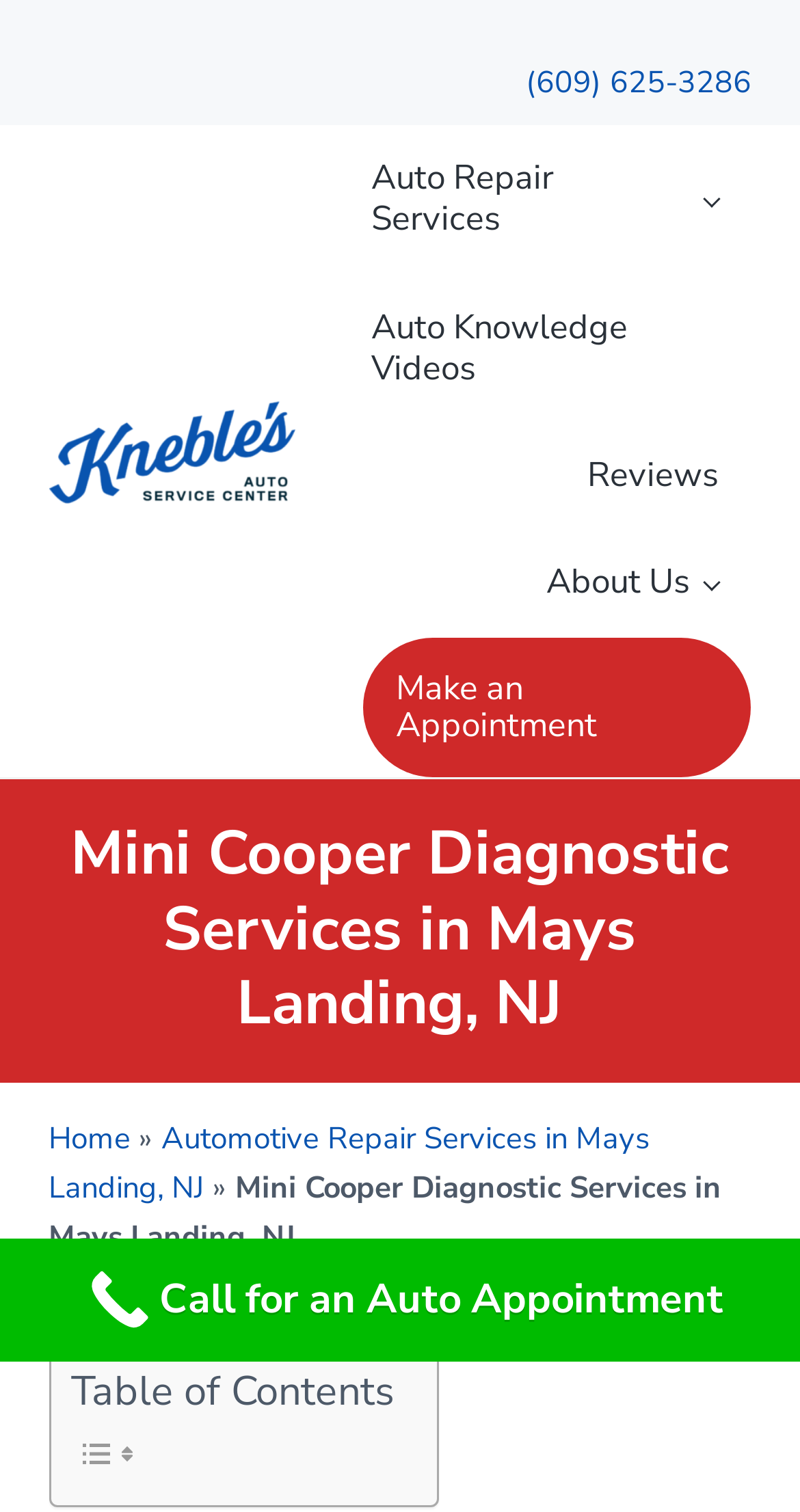Find the UI element described as: "parent_node: Kneble's Auto Service Center" and predict its bounding box coordinates. Ensure the coordinates are four float numbers between 0 and 1, [left, top, right, bottom].

[0.061, 0.264, 0.369, 0.333]